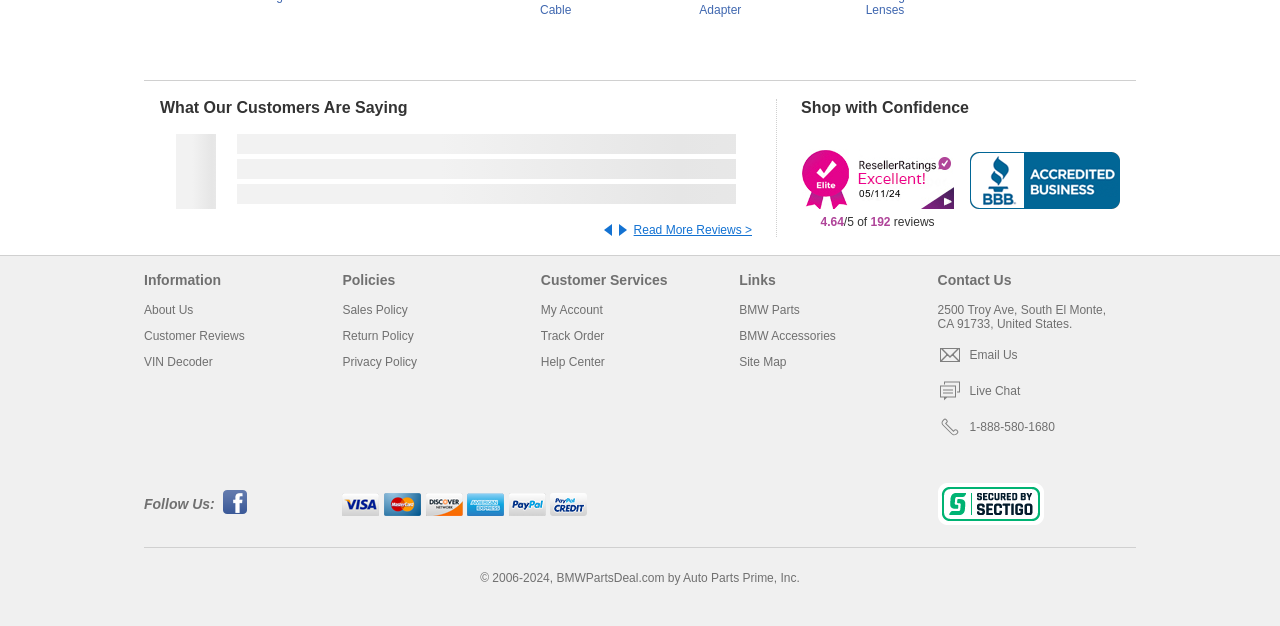What is the company name behind BMWPartsDeal.com?
Look at the image and construct a detailed response to the question.

I found the company name at the bottom of the webpage, where it says '© 2006-2024, BMWPartsDeal.com by Auto Parts Prime, Inc.'. This indicates that the company name behind BMWPartsDeal.com is Auto Parts Prime, Inc.